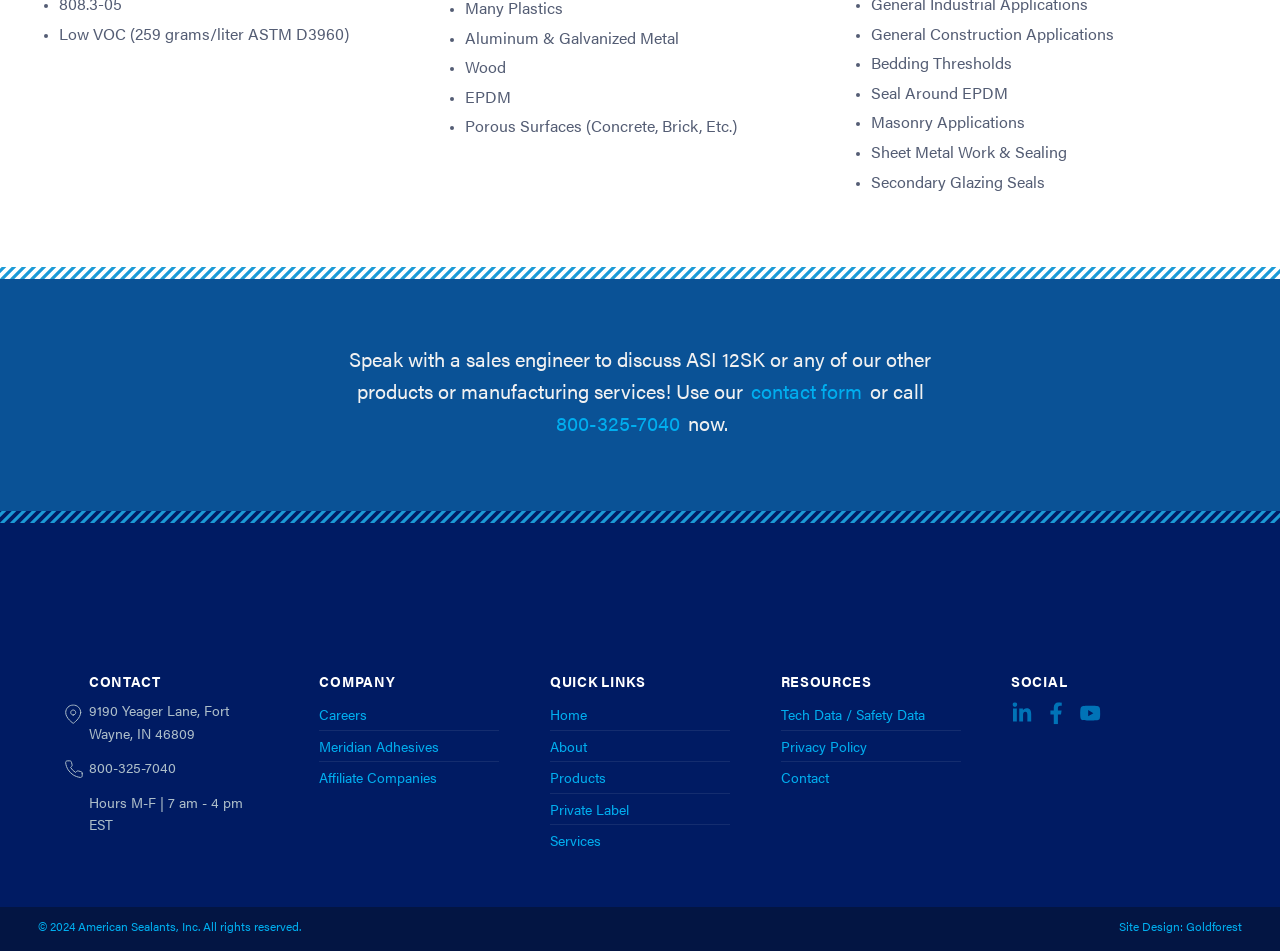Please identify the bounding box coordinates of the area that needs to be clicked to fulfill the following instruction: "Visit the company page."

[0.25, 0.706, 0.309, 0.727]